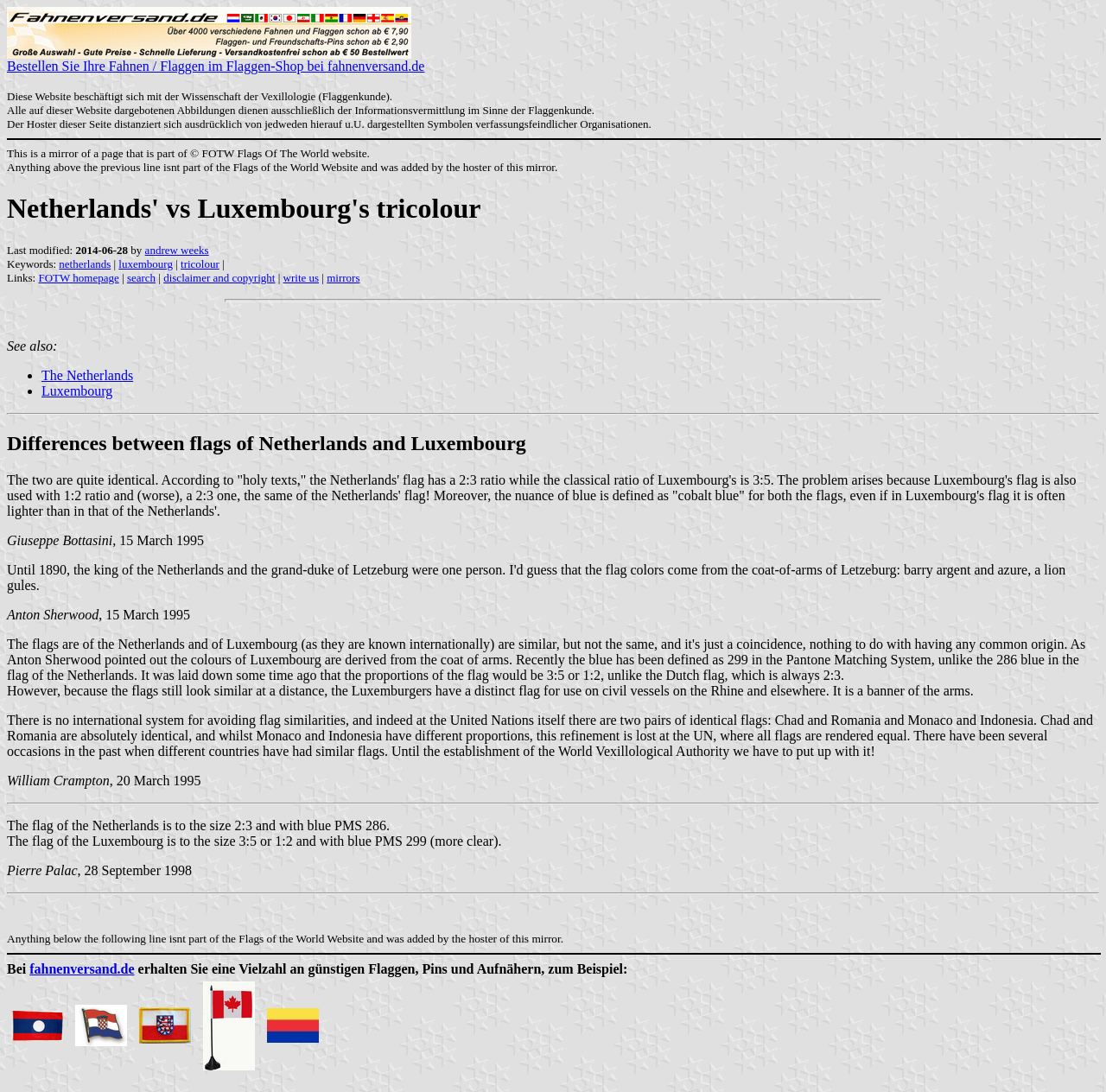Please examine the image and provide a detailed answer to the question: What is the ratio of the Netherlands' flag?

According to the webpage, the ratio of the Netherlands' flag is 2:3, as mentioned in the section 'Differences between flags of Netherlands and Luxembourg'.